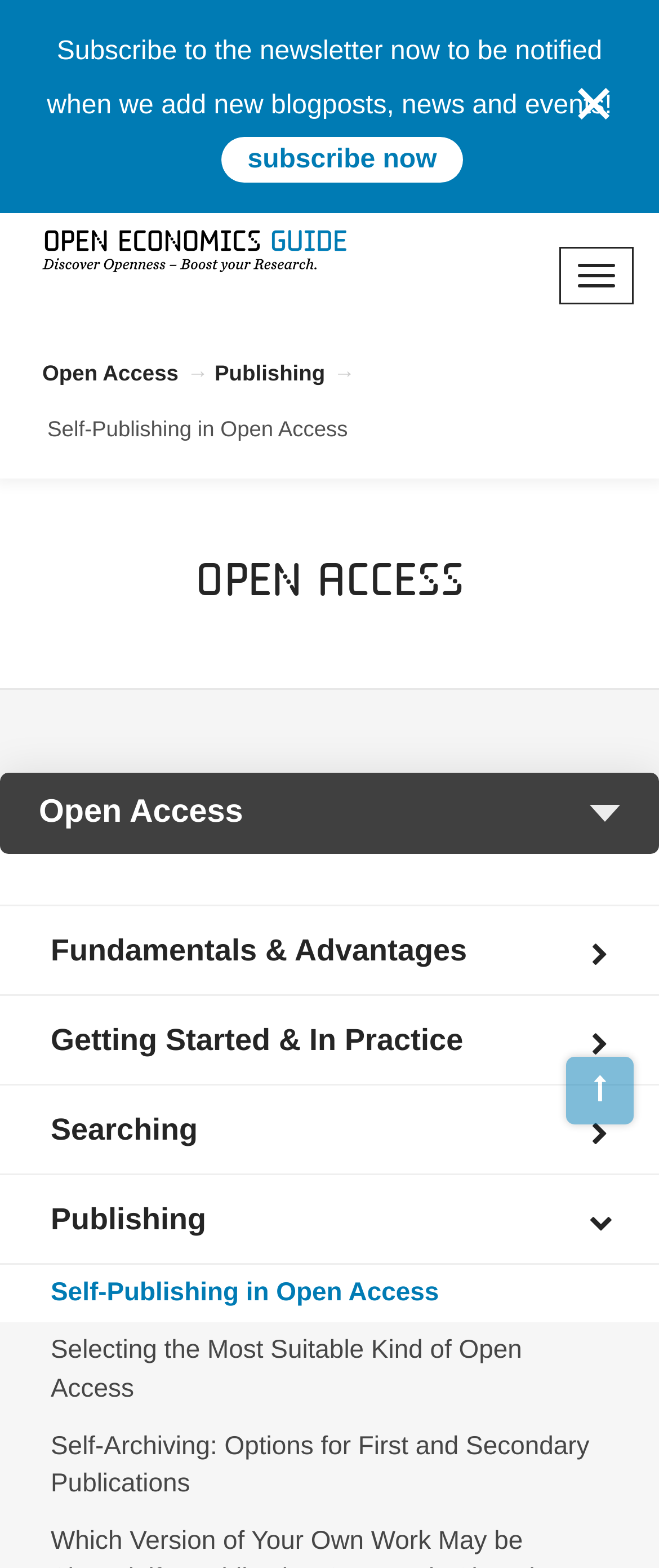Please reply with a single word or brief phrase to the question: 
What is the relationship between 'Self-Publishing in Open Access' and 'Open Access'?

It is a subtopic